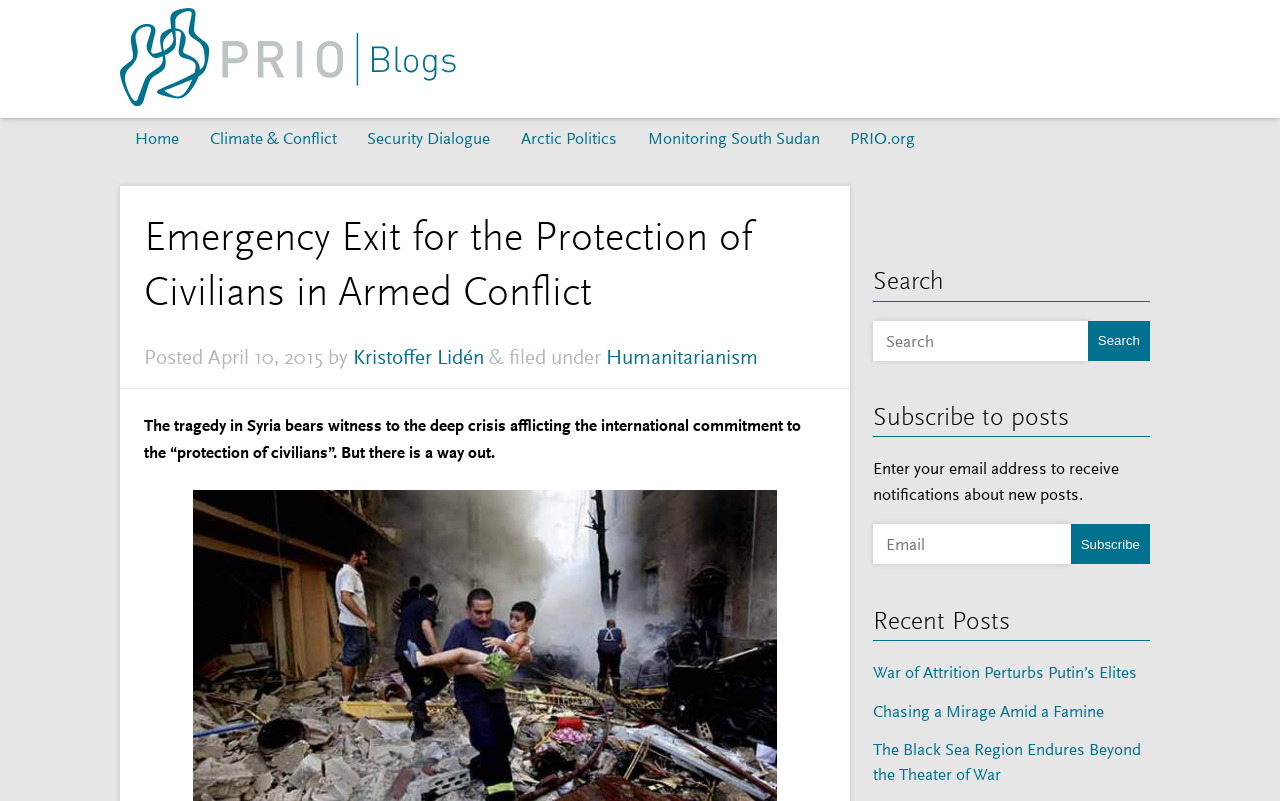Provide a one-word or one-phrase answer to the question:
What is the author of the current article?

Kristoffer Lidén